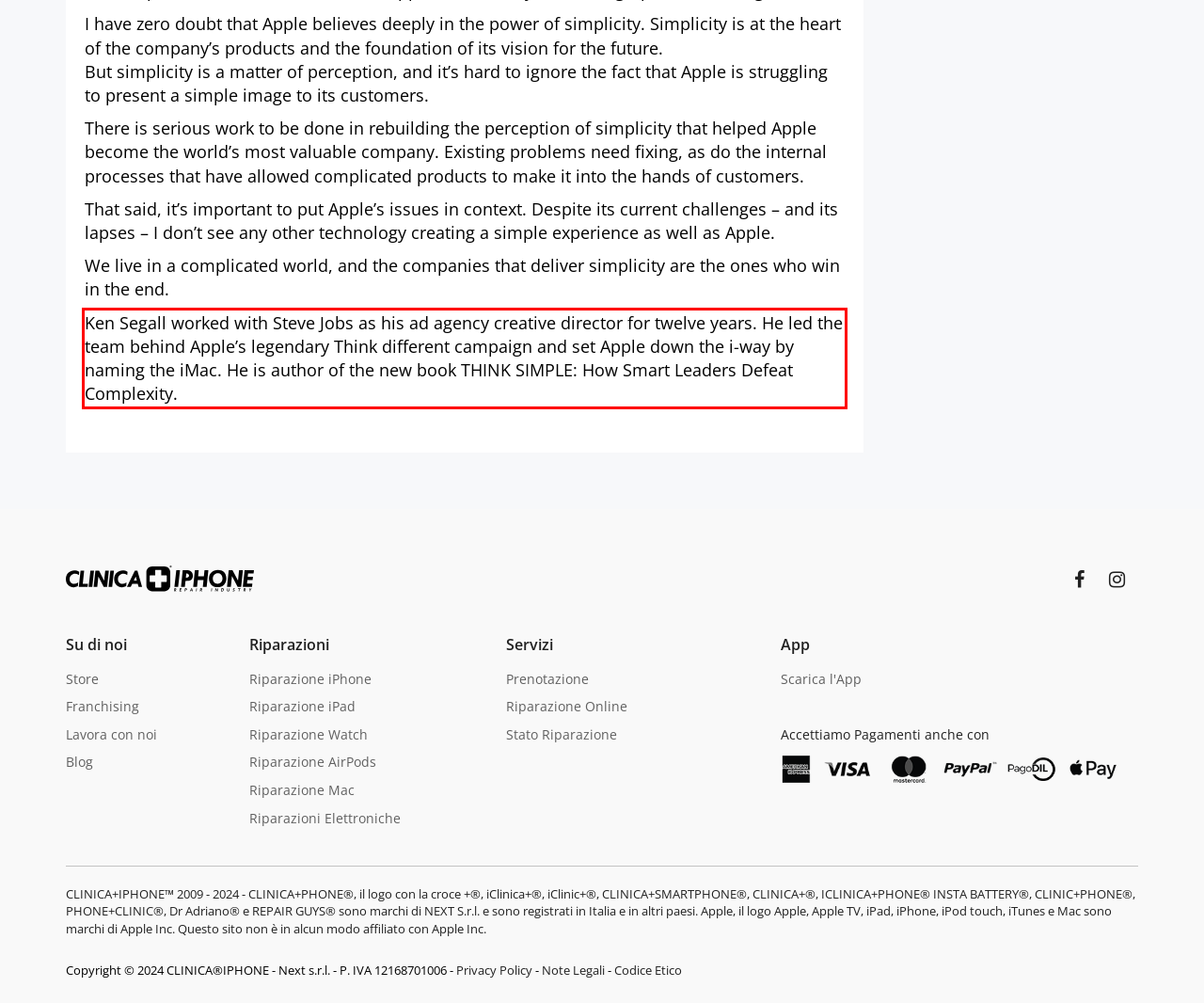Look at the webpage screenshot and recognize the text inside the red bounding box.

Ken Segall worked with Steve Jobs as his ad agency creative director for twelve years. He led the team behind Apple’s legendary Think different campaign and set Apple down the i-way by naming the iMac. He is author of the new book THINK SIMPLE: How Smart Leaders Defeat Complexity.